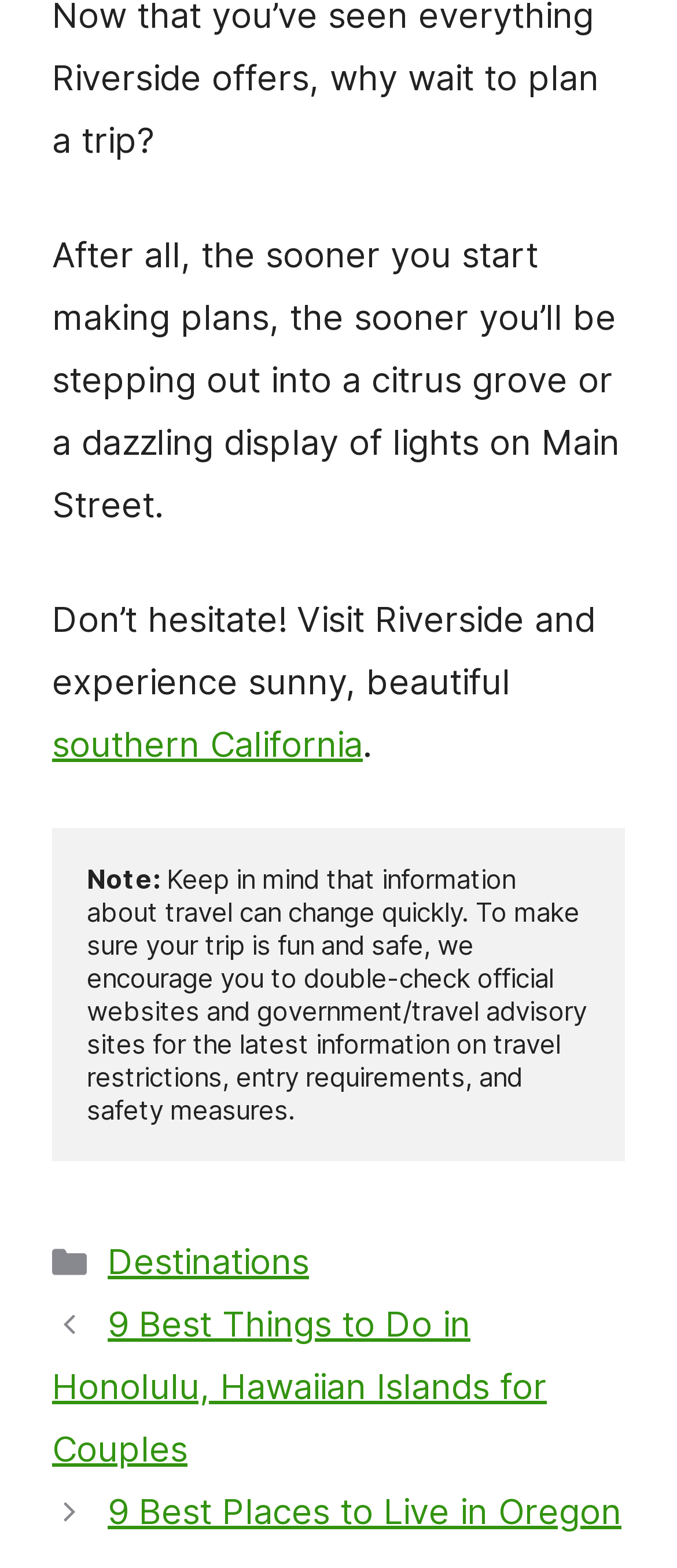Please answer the following question using a single word or phrase: 
What is the region mentioned in the link?

southern California